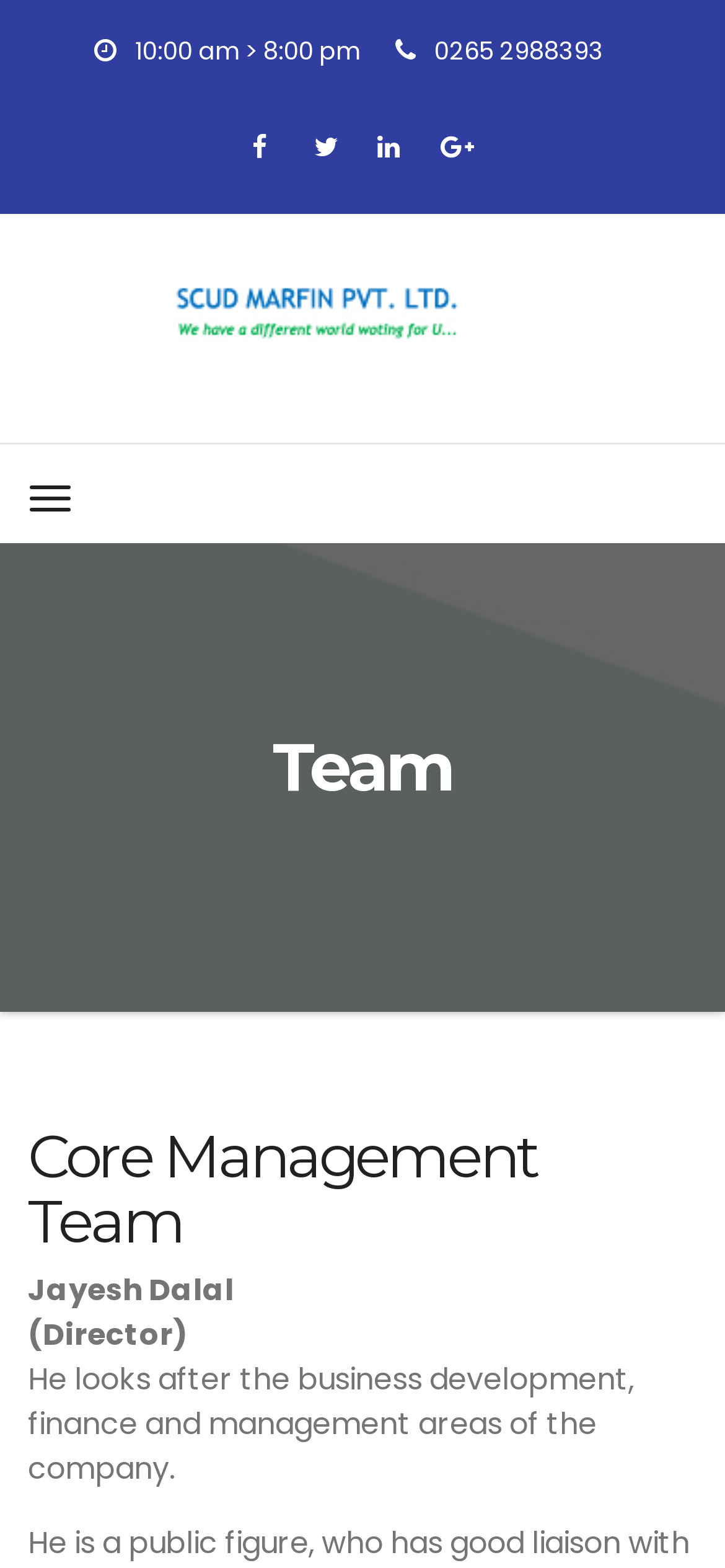What is the working hour of Scud Marfin Pvt Ltd?
Answer the question in as much detail as possible.

I found the working hour of Scud Marfin Pvt Ltd by looking at the static text element with the bounding box coordinates [0.186, 0.021, 0.496, 0.044] which contains the text '10:00 am > 8:00 pm'.